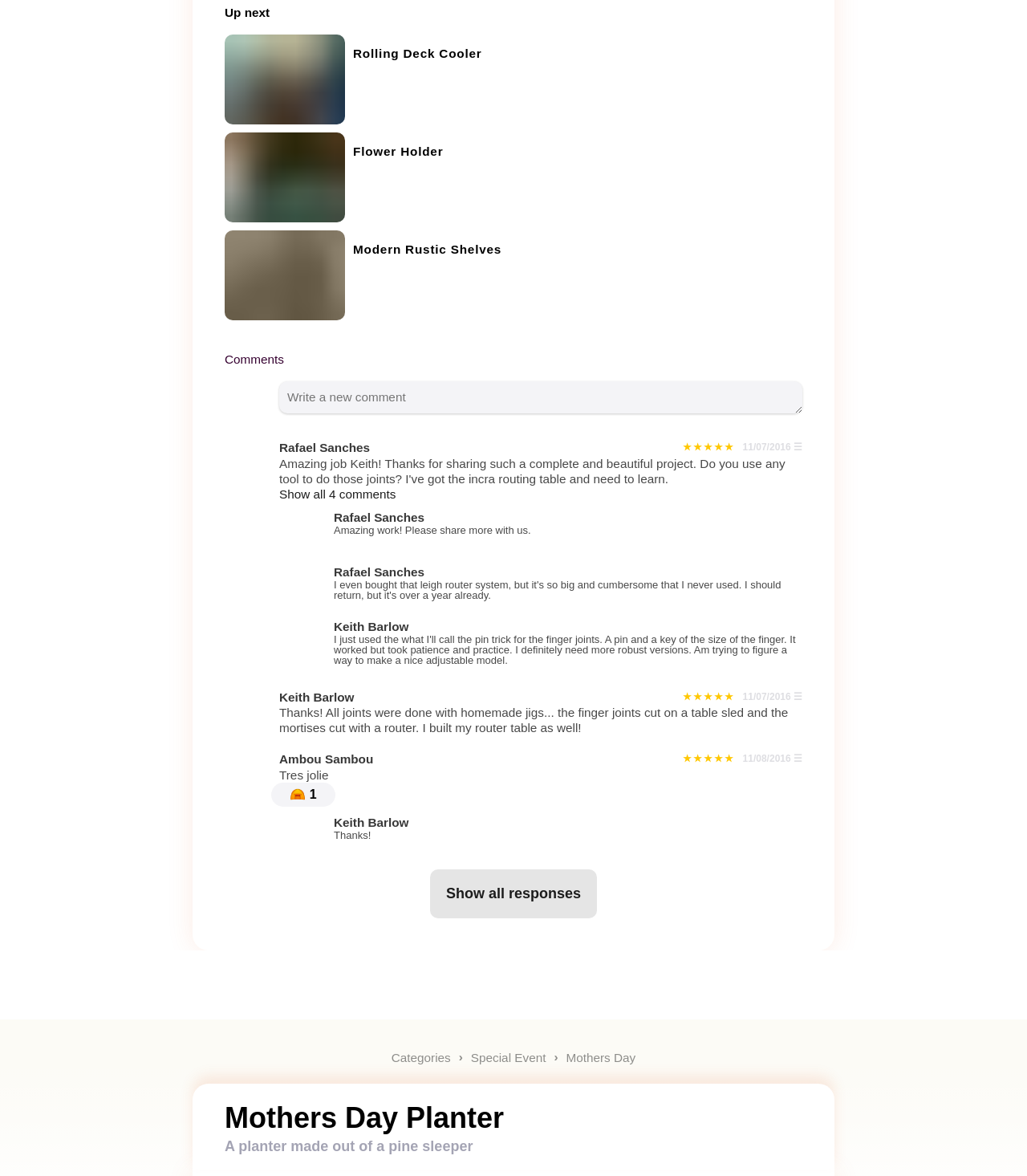Please identify the bounding box coordinates of the region to click in order to complete the given instruction: "Click on the 'Categories' link". The coordinates should be four float numbers between 0 and 1, i.e., [left, top, right, bottom].

[0.381, 0.894, 0.439, 0.904]